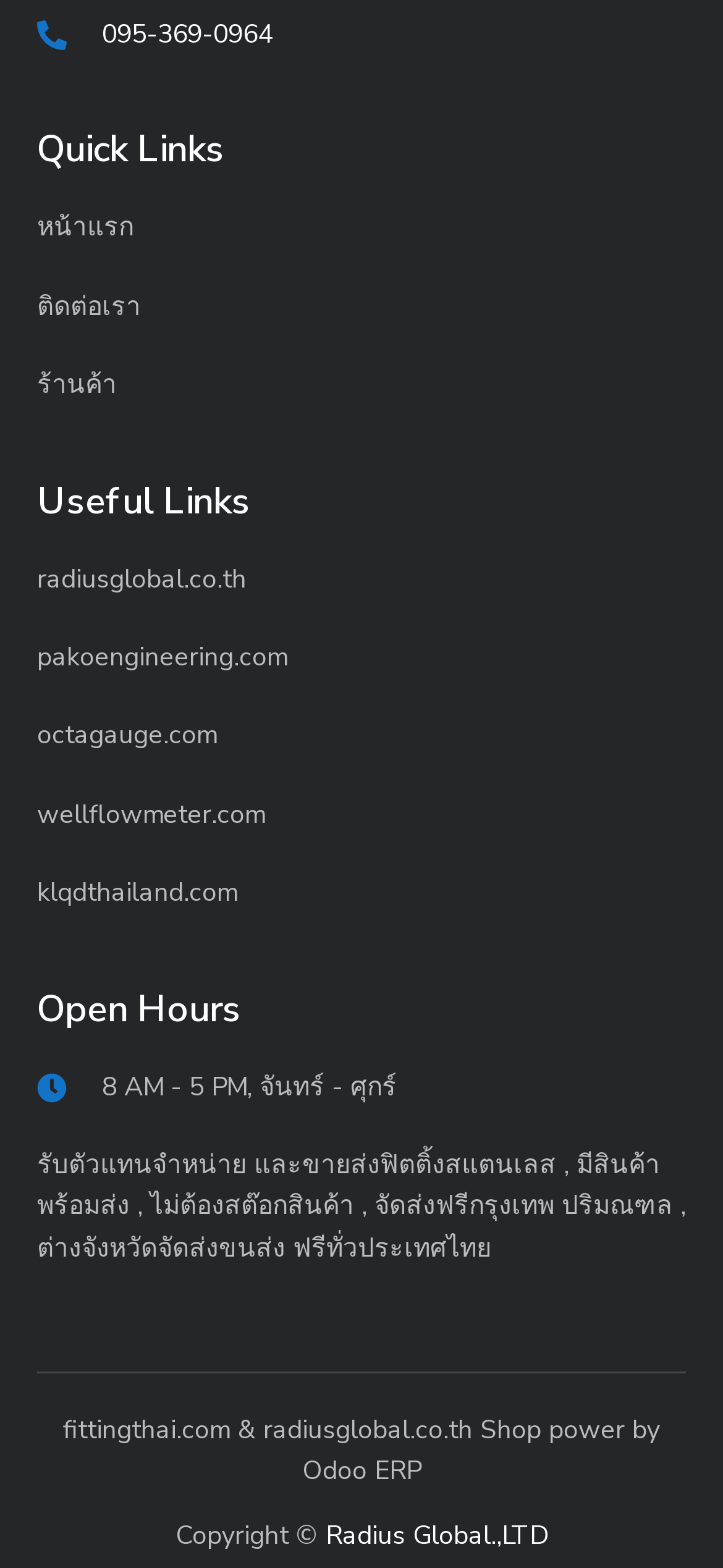Determine the bounding box coordinates for the area that needs to be clicked to fulfill this task: "check 'Open Hours'". The coordinates must be given as four float numbers between 0 and 1, i.e., [left, top, right, bottom].

[0.051, 0.631, 0.949, 0.657]